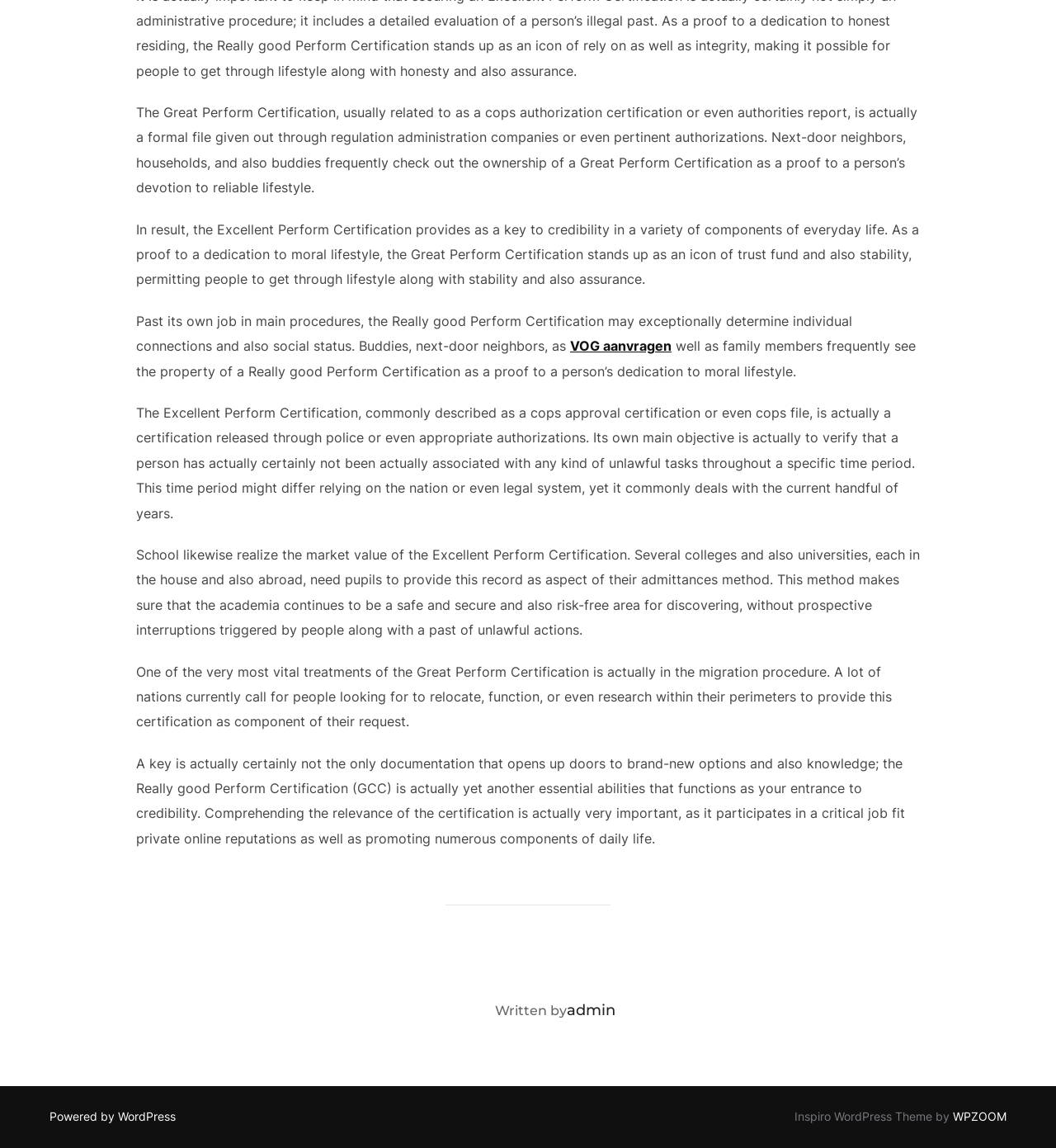Refer to the element description Powered by WordPress and identify the corresponding bounding box in the screenshot. Format the coordinates as (top-left x, top-left y, bottom-right x, bottom-right y) with values in the range of 0 to 1.

[0.047, 0.966, 0.166, 0.978]